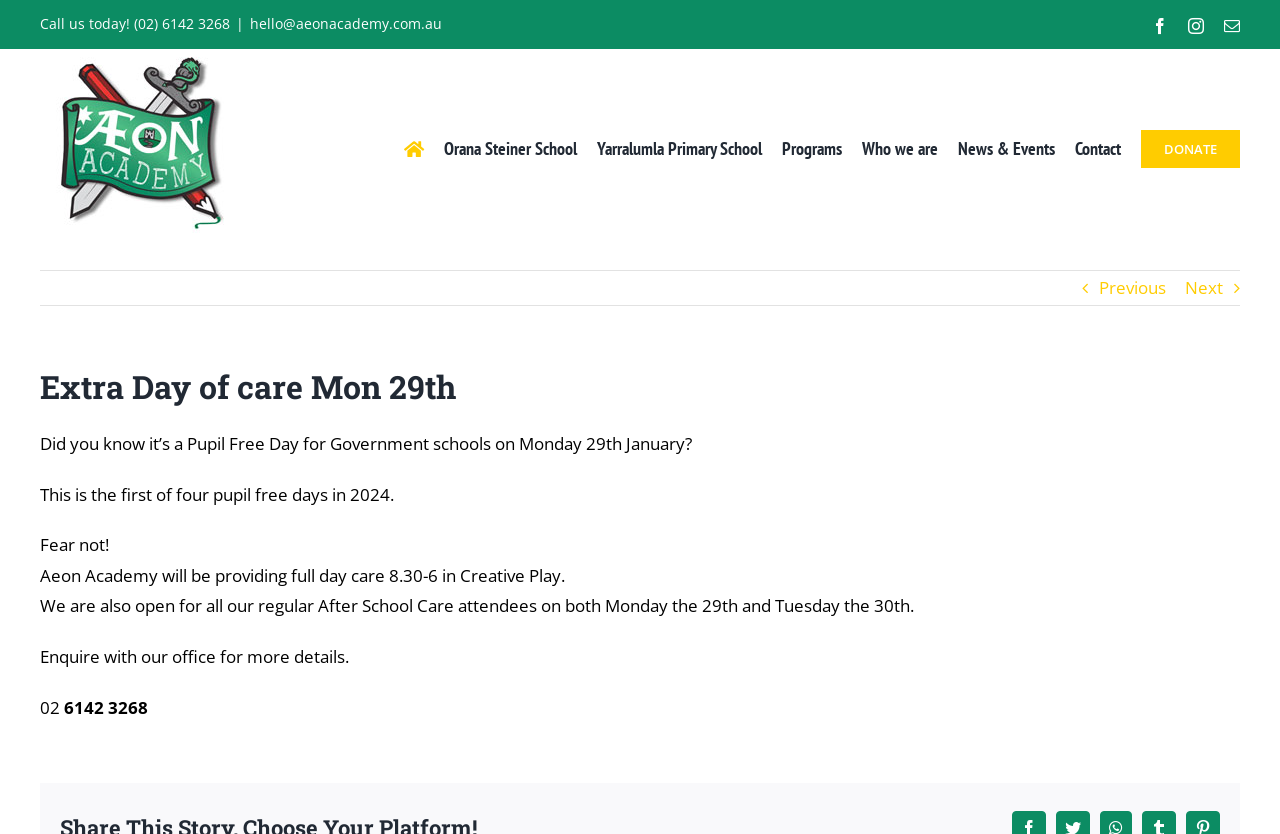Determine the bounding box coordinates of the clickable region to execute the instruction: "Call the phone number". The coordinates should be four float numbers between 0 and 1, denoted as [left, top, right, bottom].

[0.031, 0.017, 0.18, 0.04]